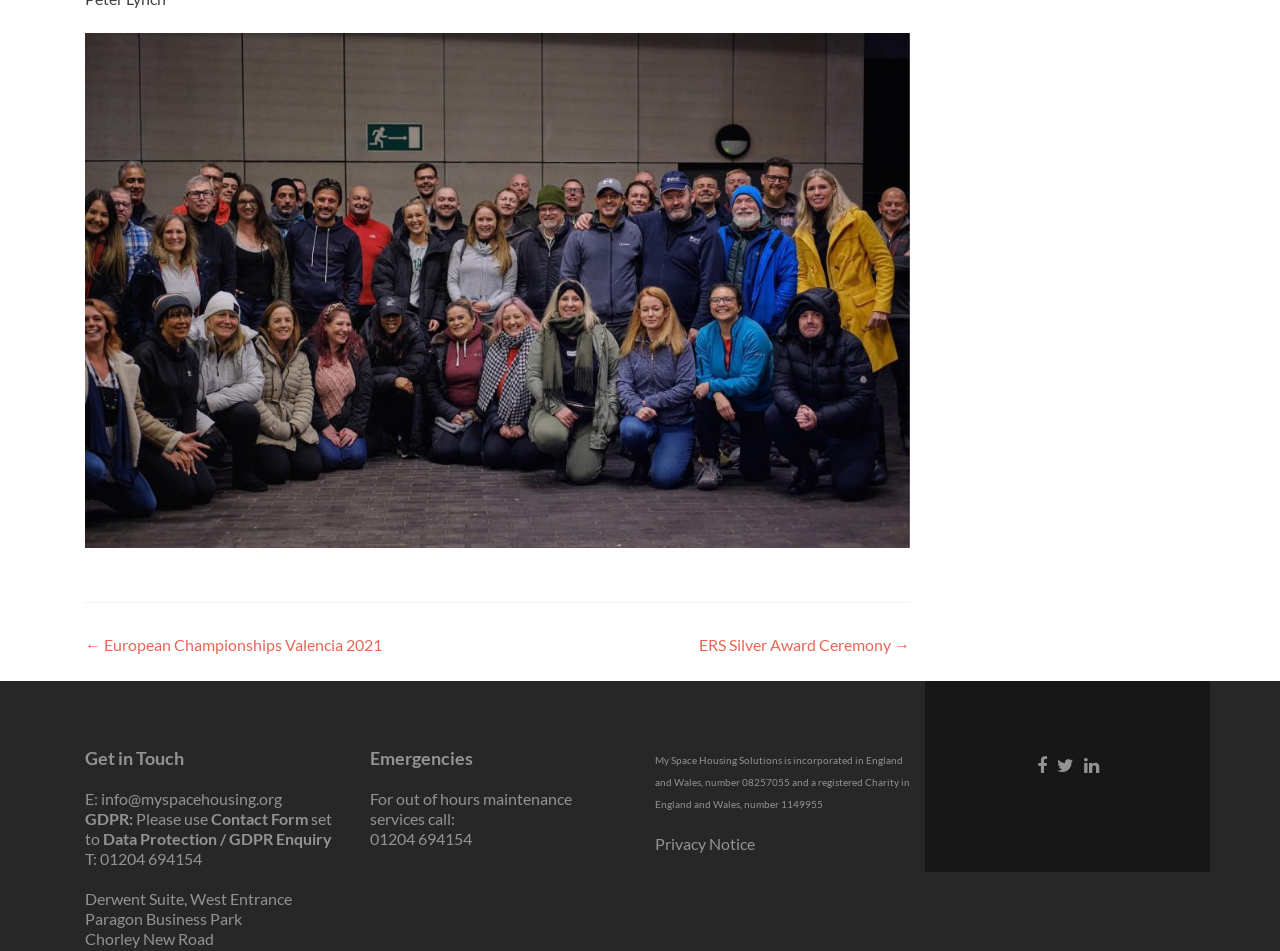Please answer the following query using a single word or phrase: 
What is the navigation section title?

Post navigation